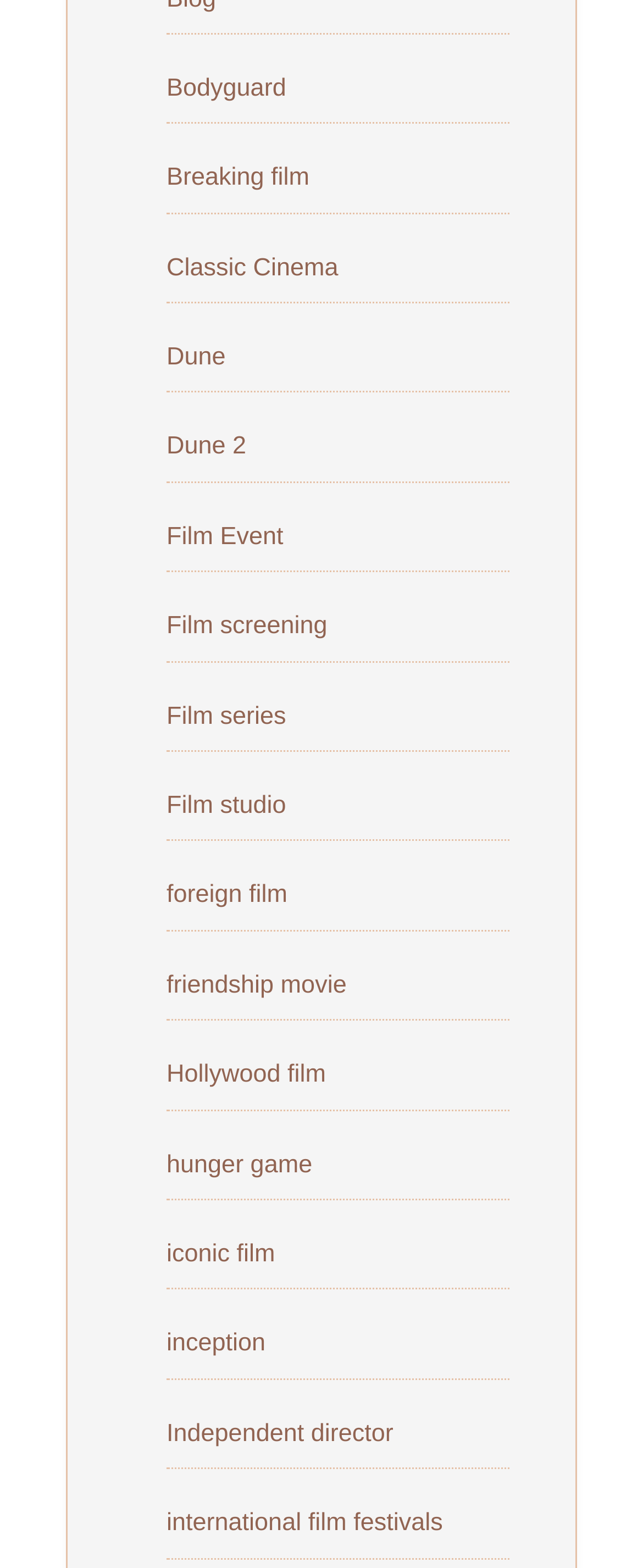Please look at the image and answer the question with a detailed explanation: Are there any links related to specific directors on this page?

I examined all the links on the page and did not find any that are specifically related to a particular film director, although there is a link to 'Independent director' which is a general term.